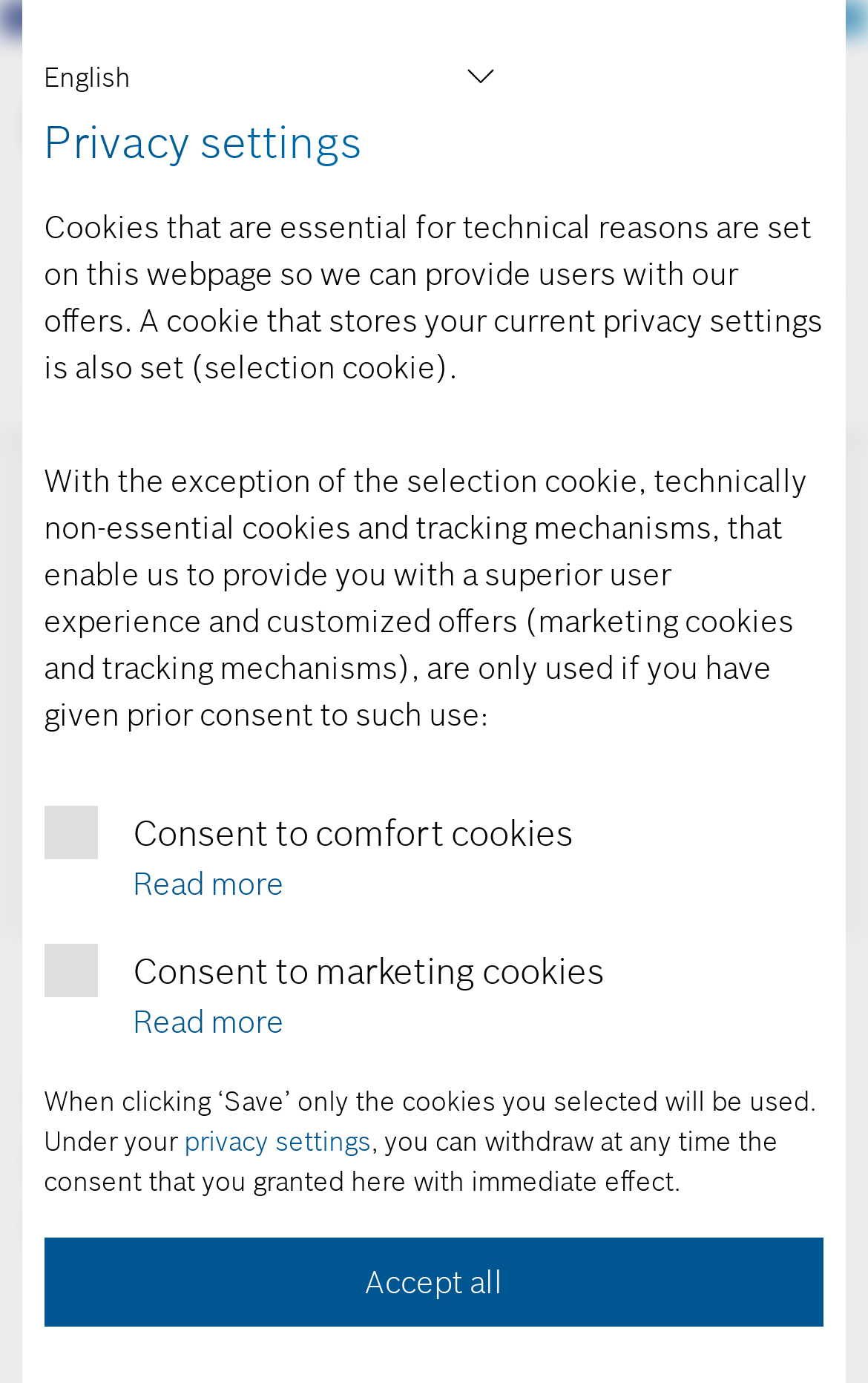Identify the bounding box coordinates of the HTML element based on this description: "Sign In / Register User".

[0.792, 0.183, 0.872, 0.216]